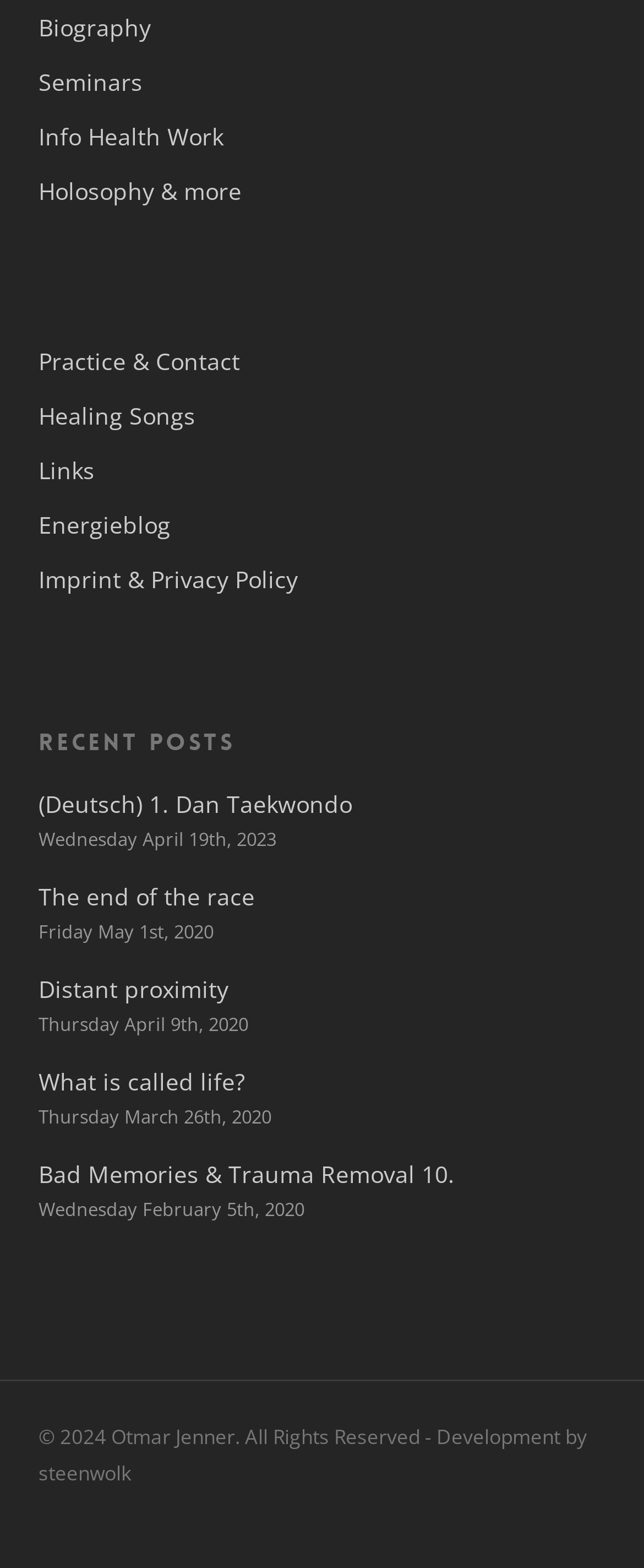Please determine the bounding box coordinates of the element to click in order to execute the following instruction: "View Recent Posts". The coordinates should be four float numbers between 0 and 1, specified as [left, top, right, bottom].

[0.06, 0.46, 0.94, 0.487]